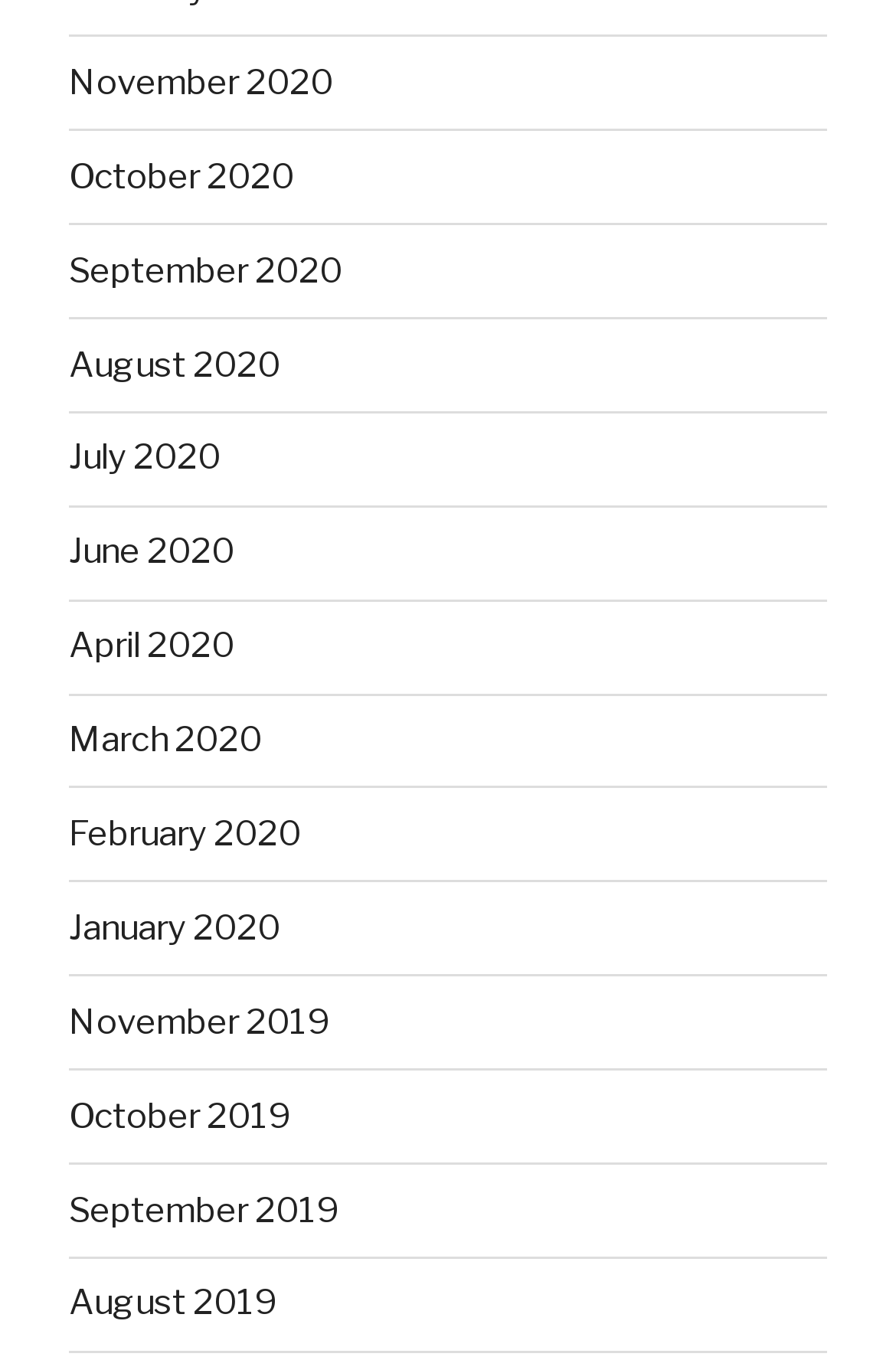Give a one-word or one-phrase response to the question:
How many months are listed in 2020?

12